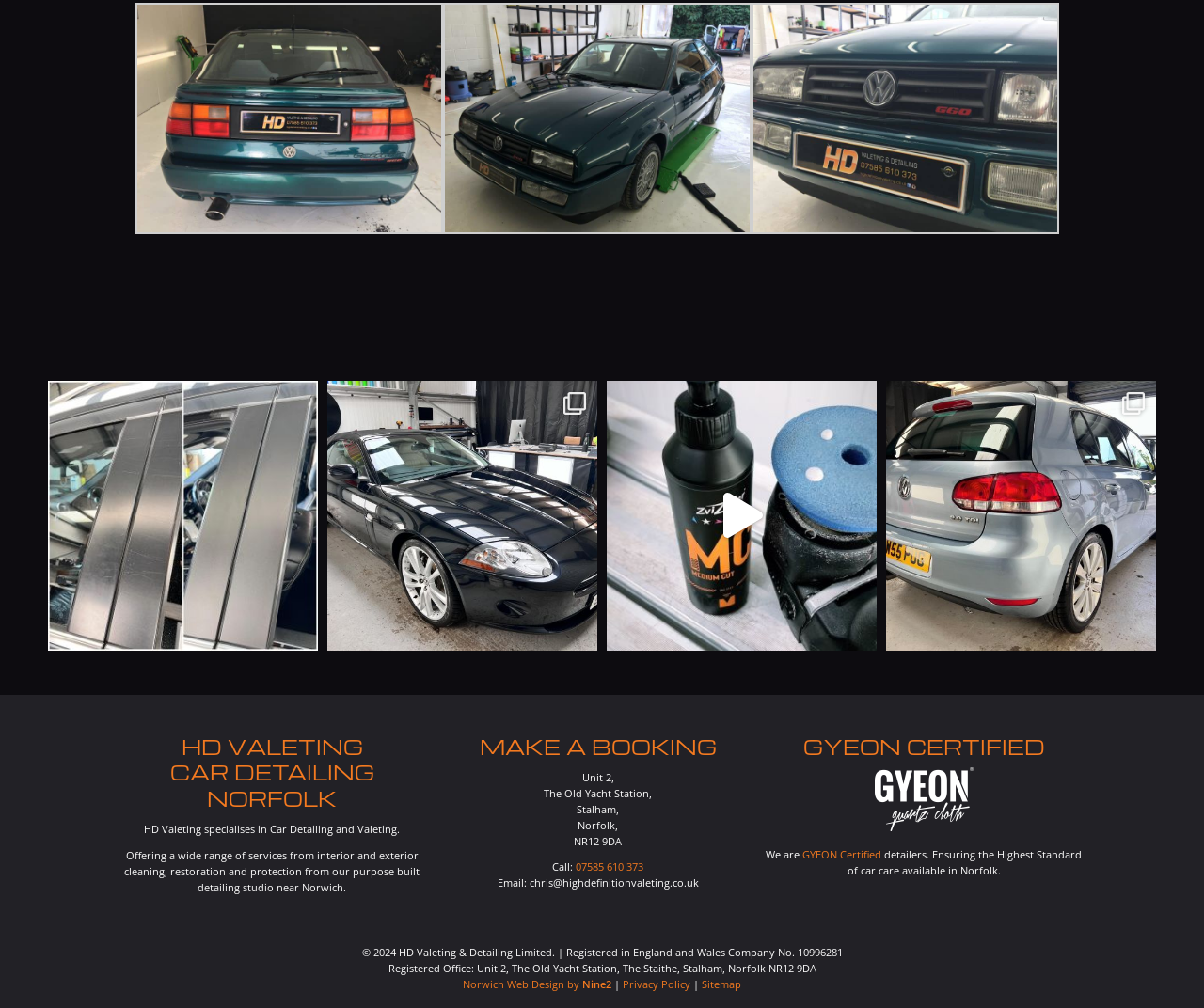Show the bounding box coordinates for the HTML element described as: "awake and sober".

None